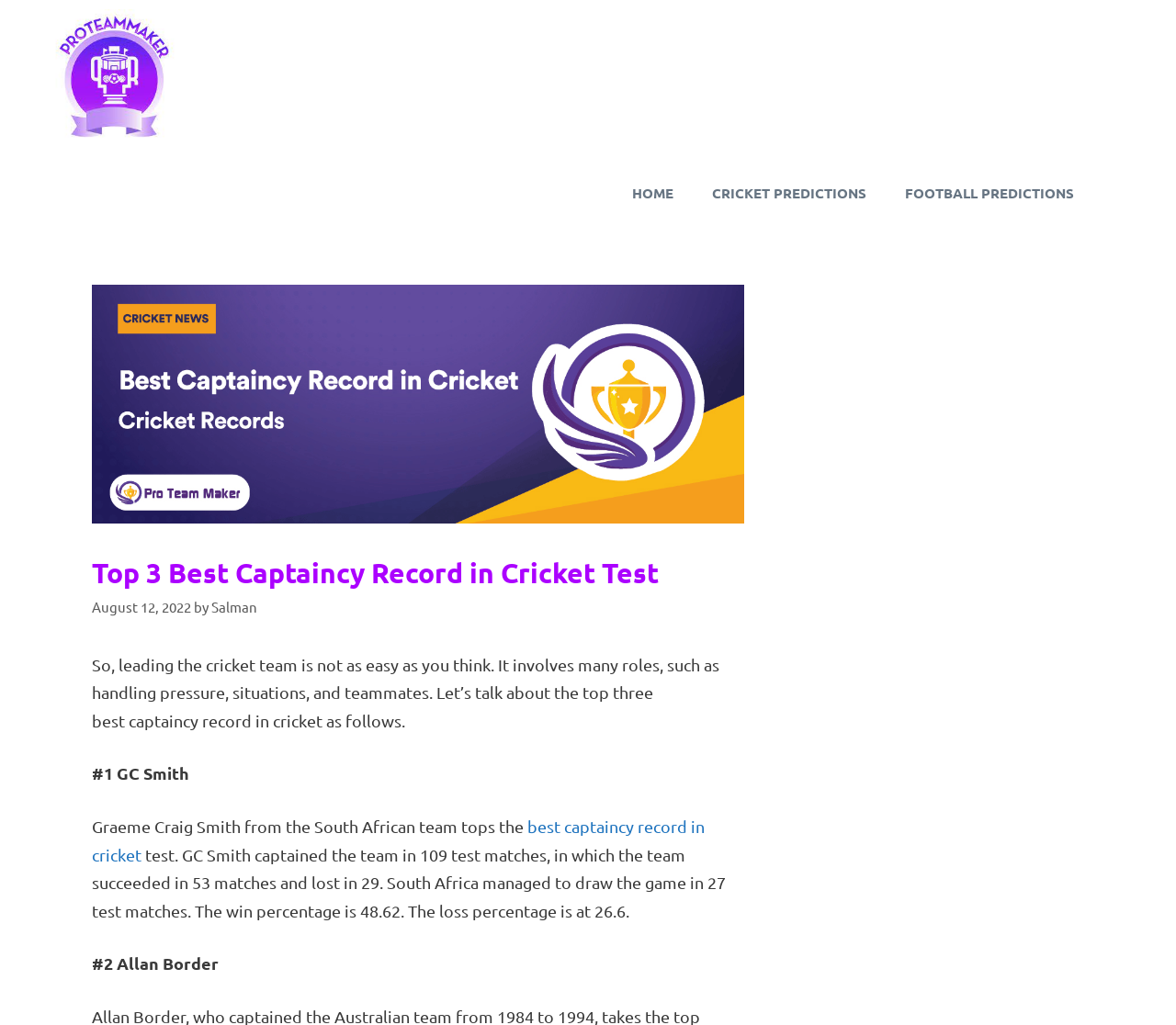Explain the contents of the webpage comprehensively.

The webpage is about the top 3 best captaincy records in cricket test matches. At the top, there is a banner with the site's name "ProTeamMaker" and a logo. Below the banner, there is a navigation menu with three links: "HOME", "CRICKET PREDICTIONS", and "FOOTBALL PREDICTIONS". 

The main content of the webpage is divided into sections. The first section has a heading "Top 3 Best Captaincy Record in Cricket Test" and a timestamp "August 12, 2022" by the author "Salman". Below the heading, there is a paragraph of text that introduces the topic of captaincy in cricket, explaining that it involves handling pressure, situations, and teammates.

The next section lists the top 3 captains, starting with "#1 GC Smith". There is a brief description of GC Smith's captaincy record, including the number of test matches he captained, the number of wins, losses, and draws, and the win and loss percentages. This section also includes a link to more information about the best captaincy record in cricket.

The second captain, "#2 Allan Border", is listed below, but the description of his record is not provided in the given accessibility tree. There is an image related to captaincy record in cricket on the right side of the content section.